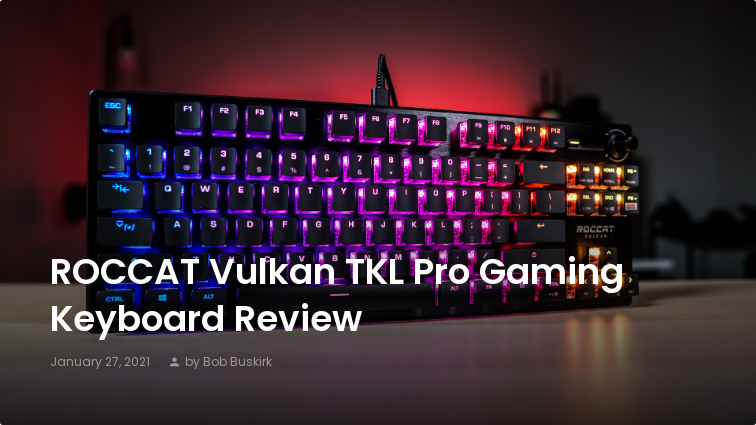When was the review of this product published?
Offer a detailed and exhaustive answer to the question.

According to the caption, the review of the ROCCAT Vulkan TKL Pro Gaming Keyboard, authored by Bob Buskirk, was published on January 27, 2021, which provides context for the product's features and reception.